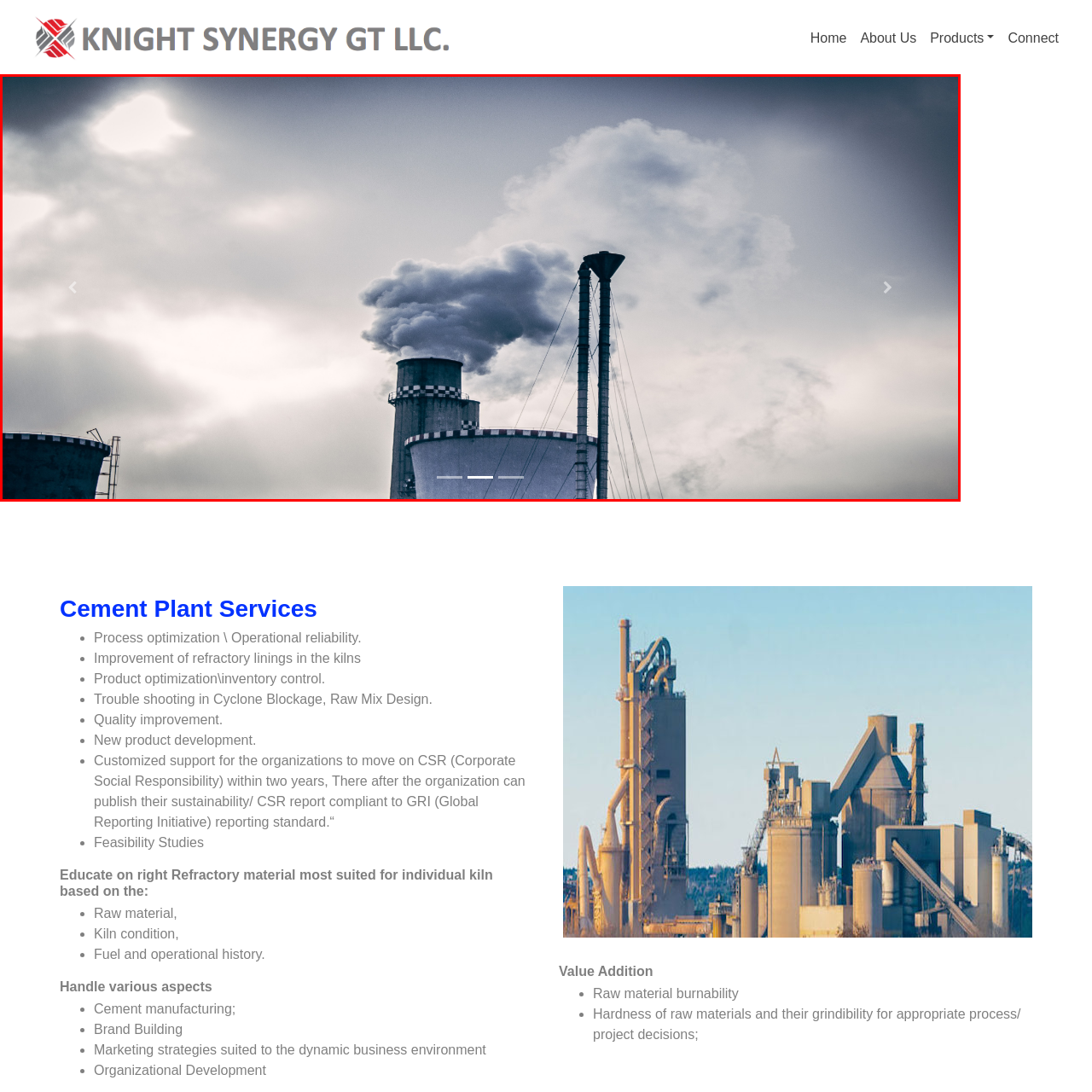Study the image inside the red outline, What is emitted by the smokestacks? 
Respond with a brief word or phrase.

Plumes of smoke